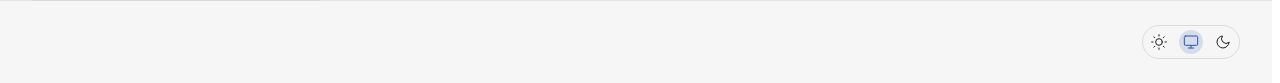Is the radiogroup element required?
Answer the question with just one word or phrase using the image.

No